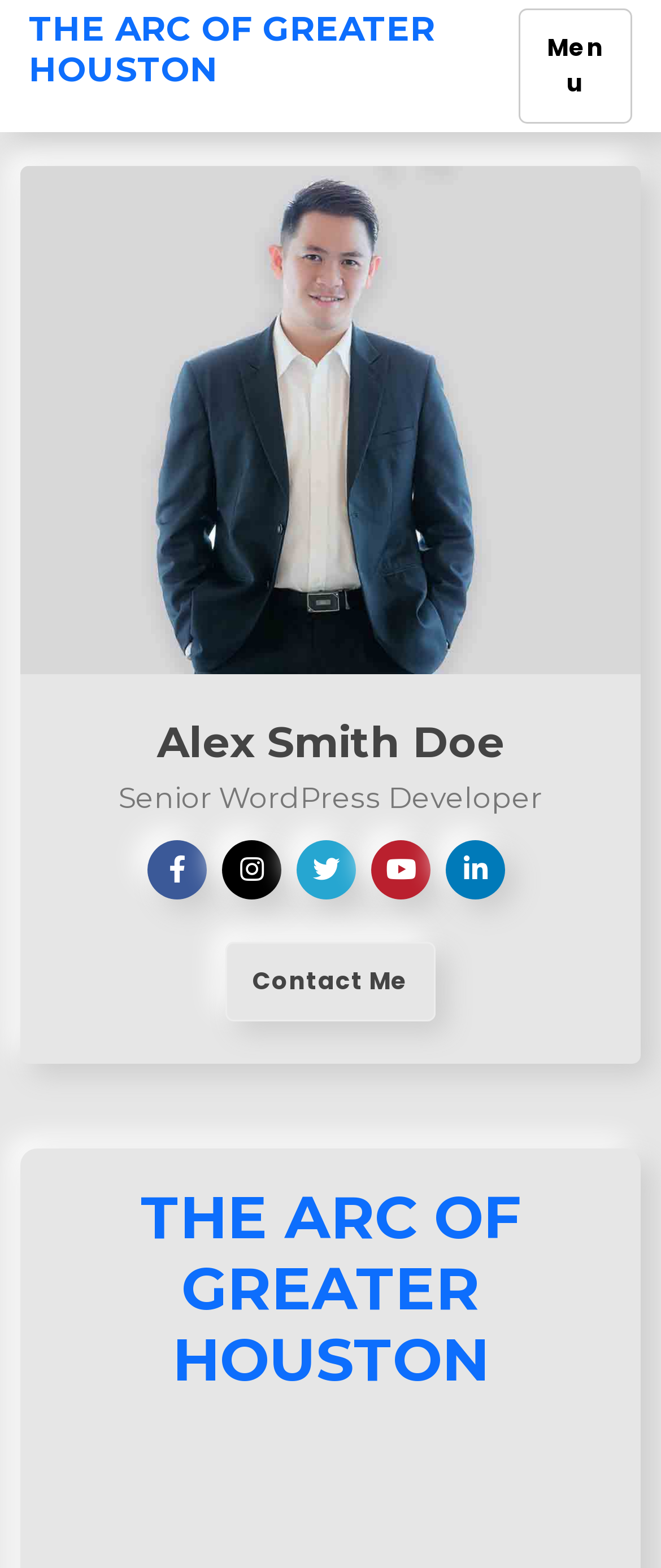Provide an in-depth caption for the elements present on the webpage.

The webpage appears to be a personal profile or portfolio page, with a prominent profile image taking up most of the top section. The profile image is positioned near the top left corner of the page, spanning almost the entire width.

Above the profile image, there is a heading element displaying the text "THE ARC OF GREATER HOUSTON" in a relatively large font size, centered near the top of the page. To the right of this heading, there is a button labeled "Menu".

Below the profile image, there are three headings that provide information about the individual, Alex Smith Doe, who is a Senior WordPress Developer. These headings are stacked vertically, with the name "Alex Smith Doe" on top, followed by the job title "Senior WordPress Developer".

To the right of the headings, there are five social media links, represented by icons, arranged horizontally. These links are positioned roughly in the middle of the page.

Further down the page, there is a call-to-action link labeled "Contact Me", which is centered horizontally.

At the very bottom of the page, there is a repeated instance of the heading "THE ARC OF GREATER HOUSTON", which appears to be a footer element. This heading is centered near the bottom of the page.

There is also a "Skip to content" link at the top left corner of the page, which is likely an accessibility feature.